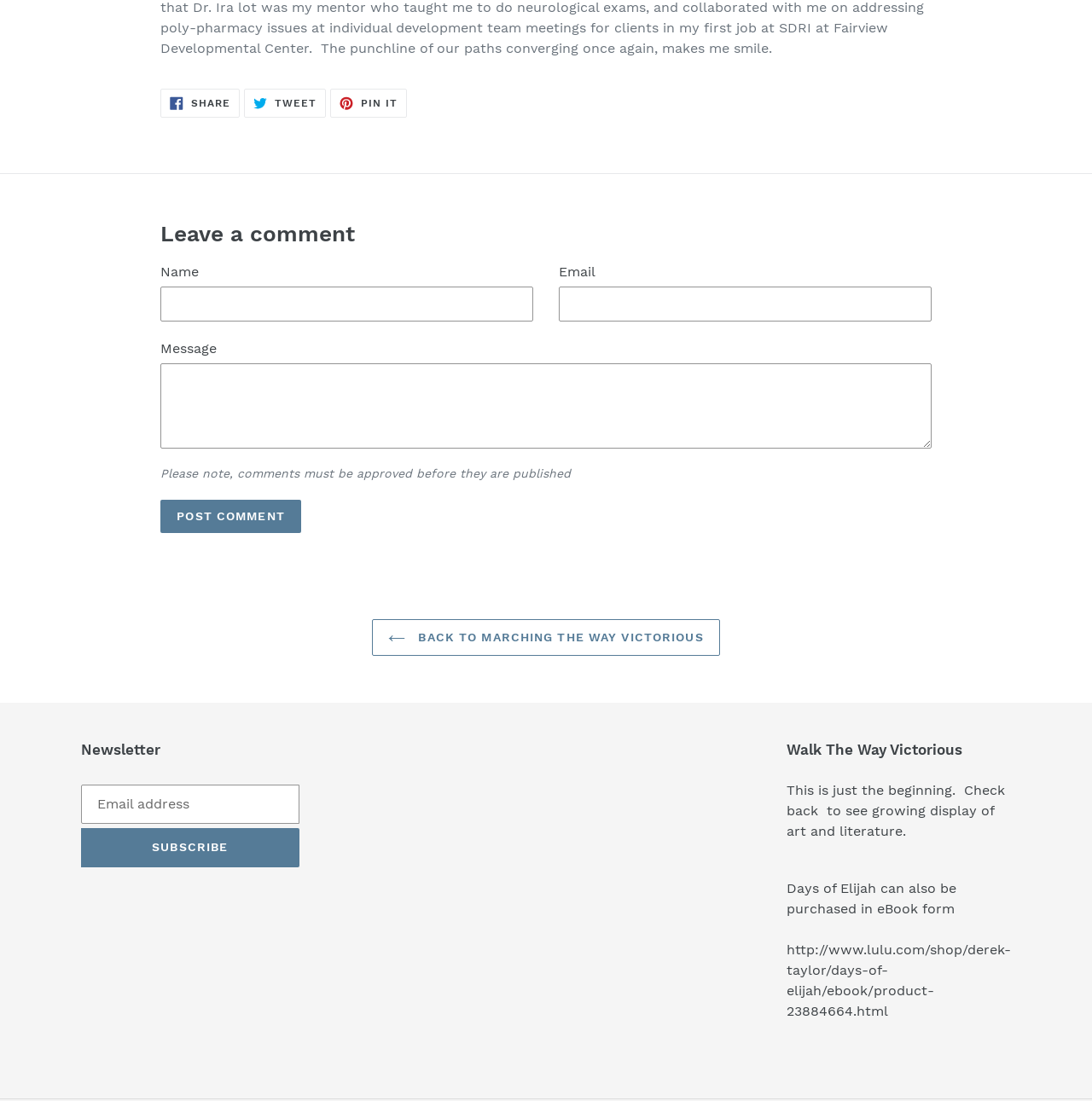What is required to post a comment?
Based on the visual, give a brief answer using one word or a short phrase.

Name, Email, Message